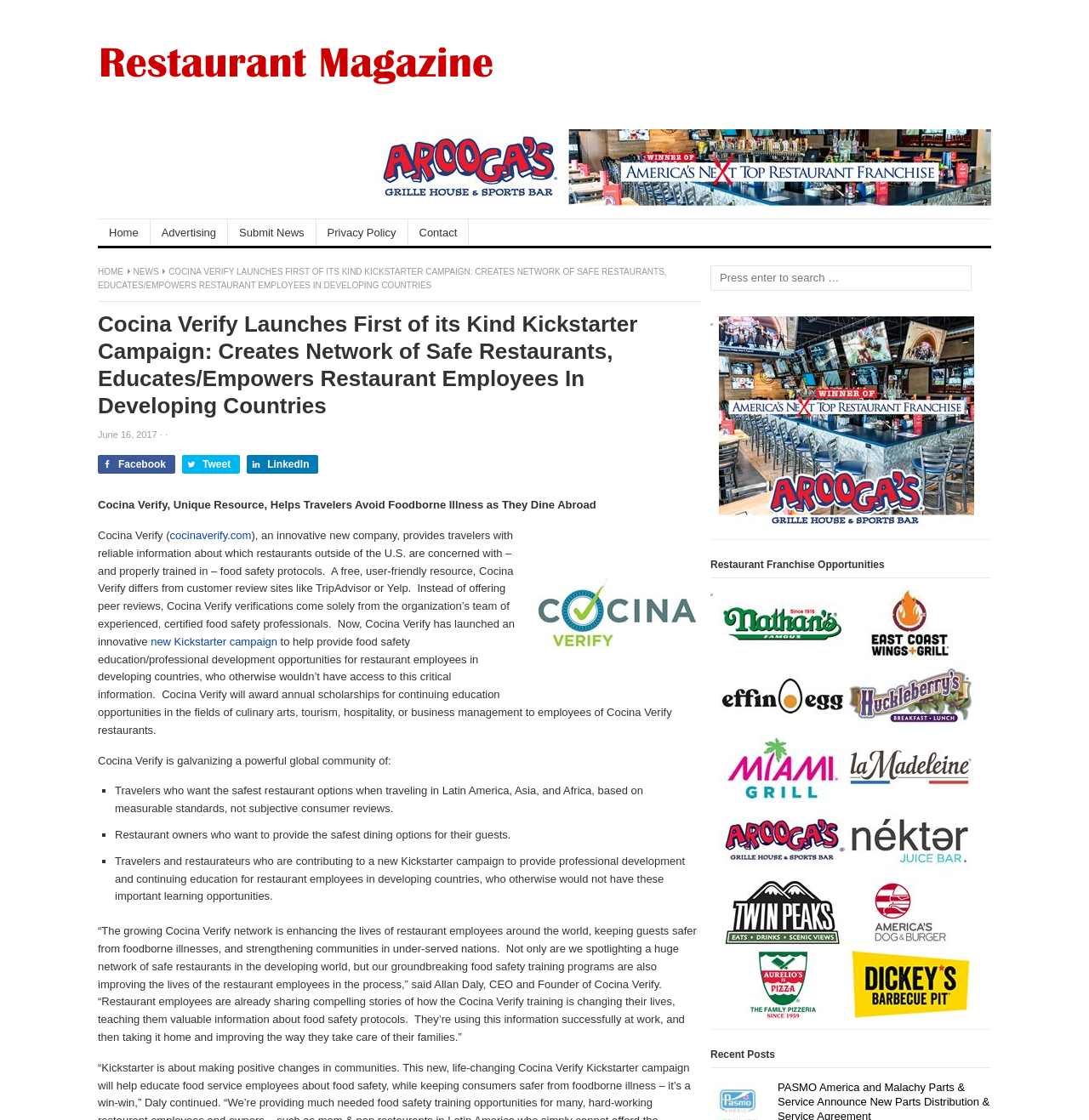Please identify the bounding box coordinates of the area that needs to be clicked to follow this instruction: "Switch to the US dollar currency".

None